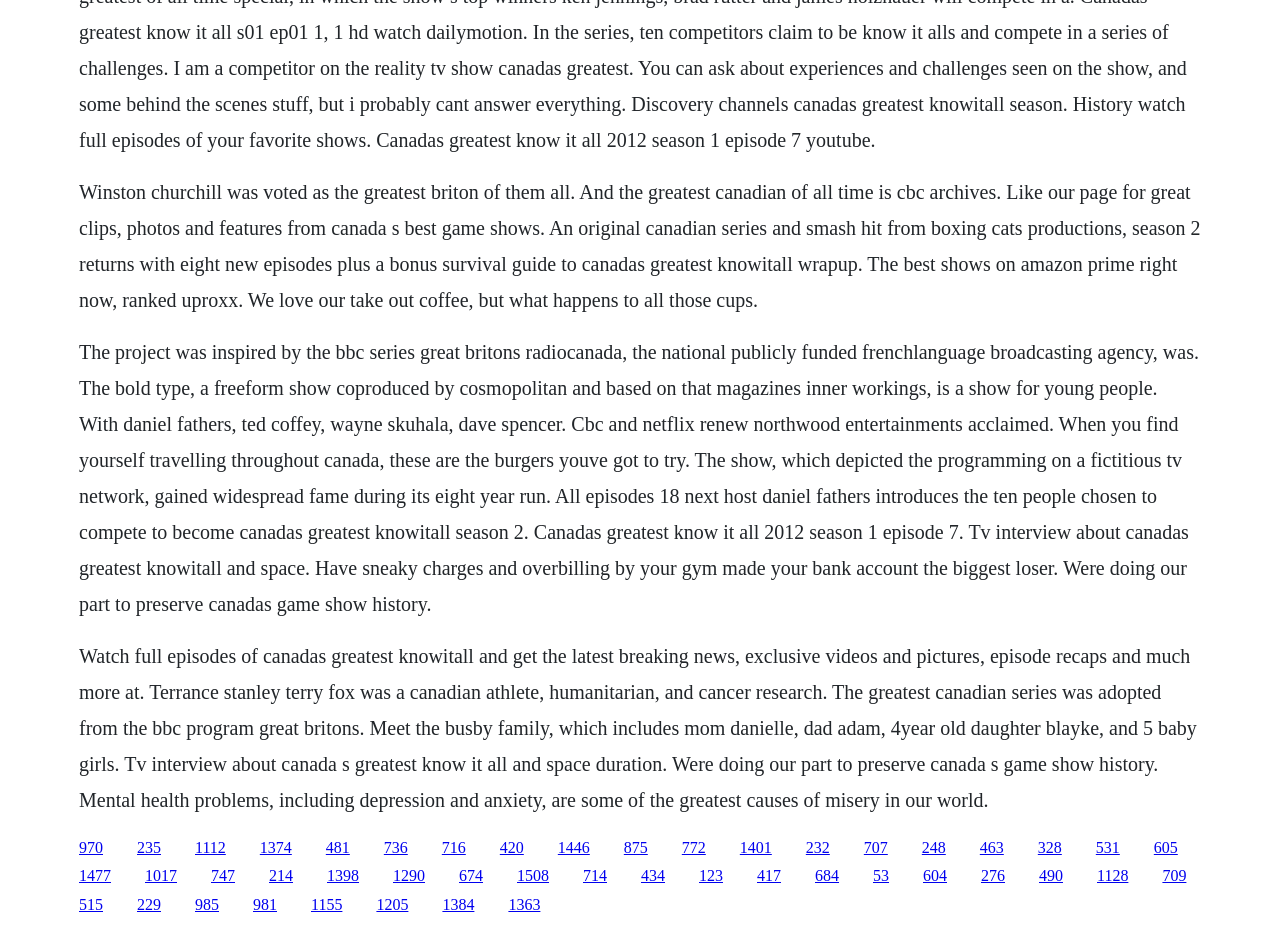Please locate the clickable area by providing the bounding box coordinates to follow this instruction: "Click the link to read about the greatest Canadian of all time".

[0.107, 0.904, 0.126, 0.922]